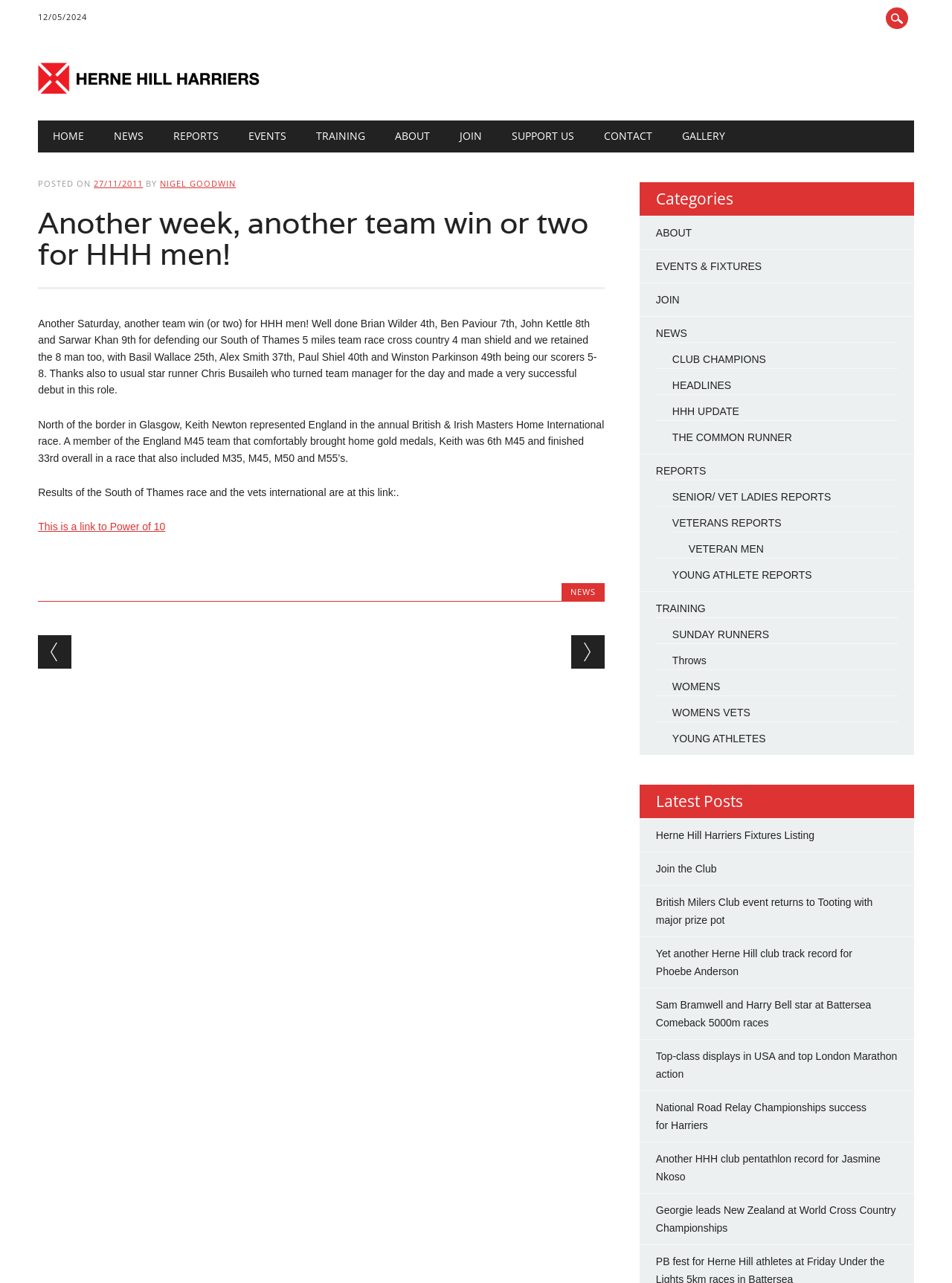Identify the bounding box coordinates of the region that should be clicked to execute the following instruction: "View the 'REPORTS' page".

[0.167, 0.094, 0.245, 0.119]